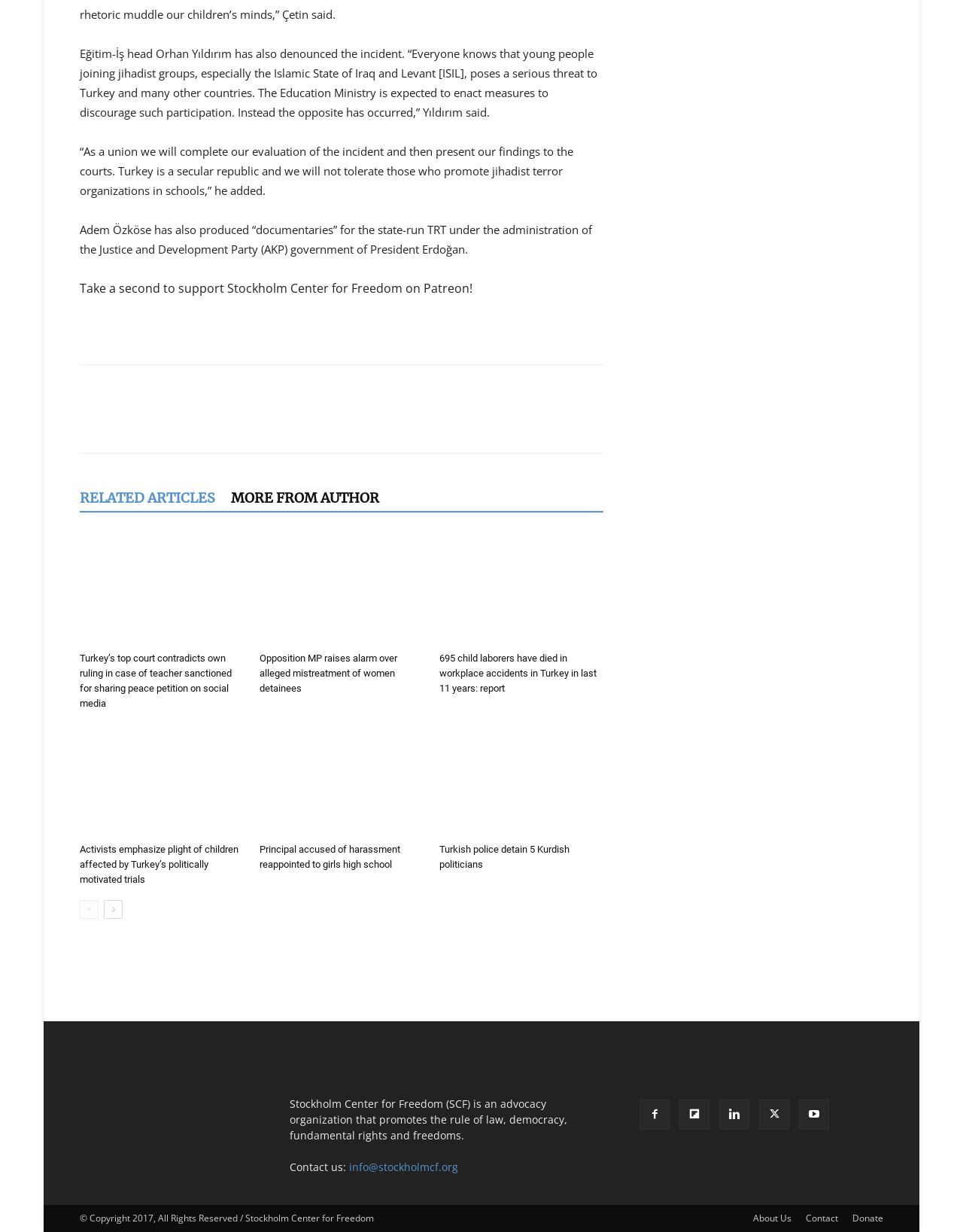Please give a concise answer to this question using a single word or phrase: 
How many Kurdish politicians were detained by Turkish police?

5